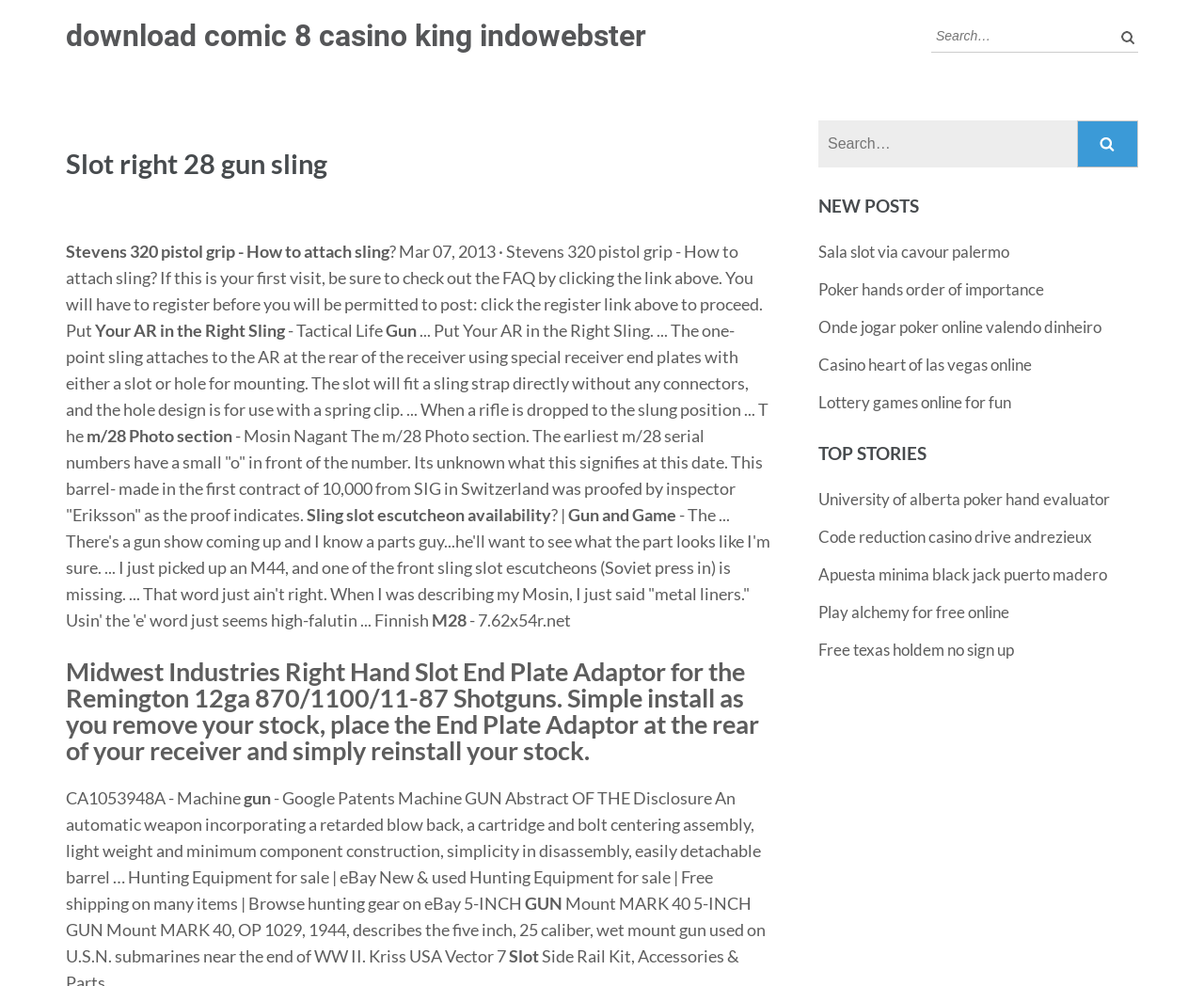Bounding box coordinates are specified in the format (top-left x, top-left y, bottom-right x, bottom-right y). All values are floating point numbers bounded between 0 and 1. Please provide the bounding box coordinate of the region this sentence describes: Code reduction casino drive andrezieux

[0.68, 0.534, 0.907, 0.554]